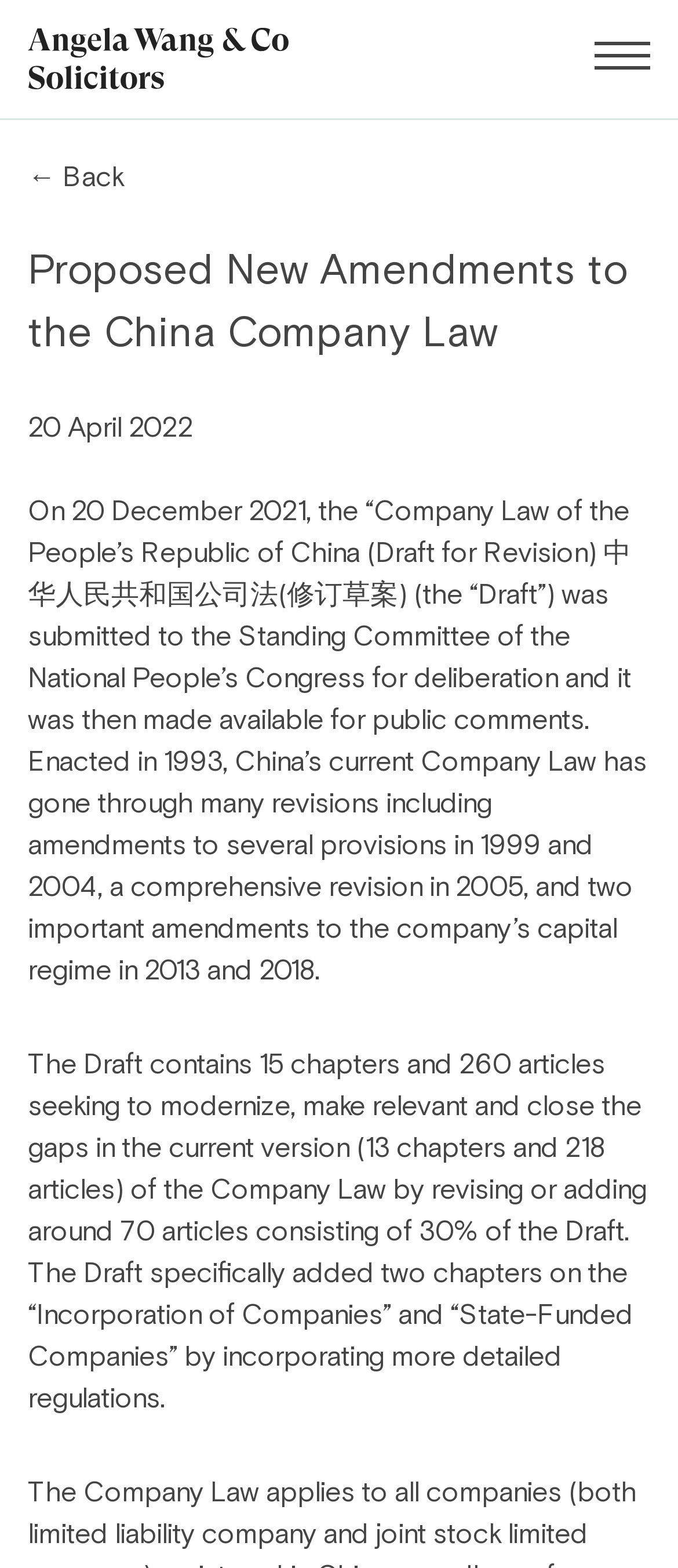Provide a short, one-word or phrase answer to the question below:
How many articles are in the Draft?

260